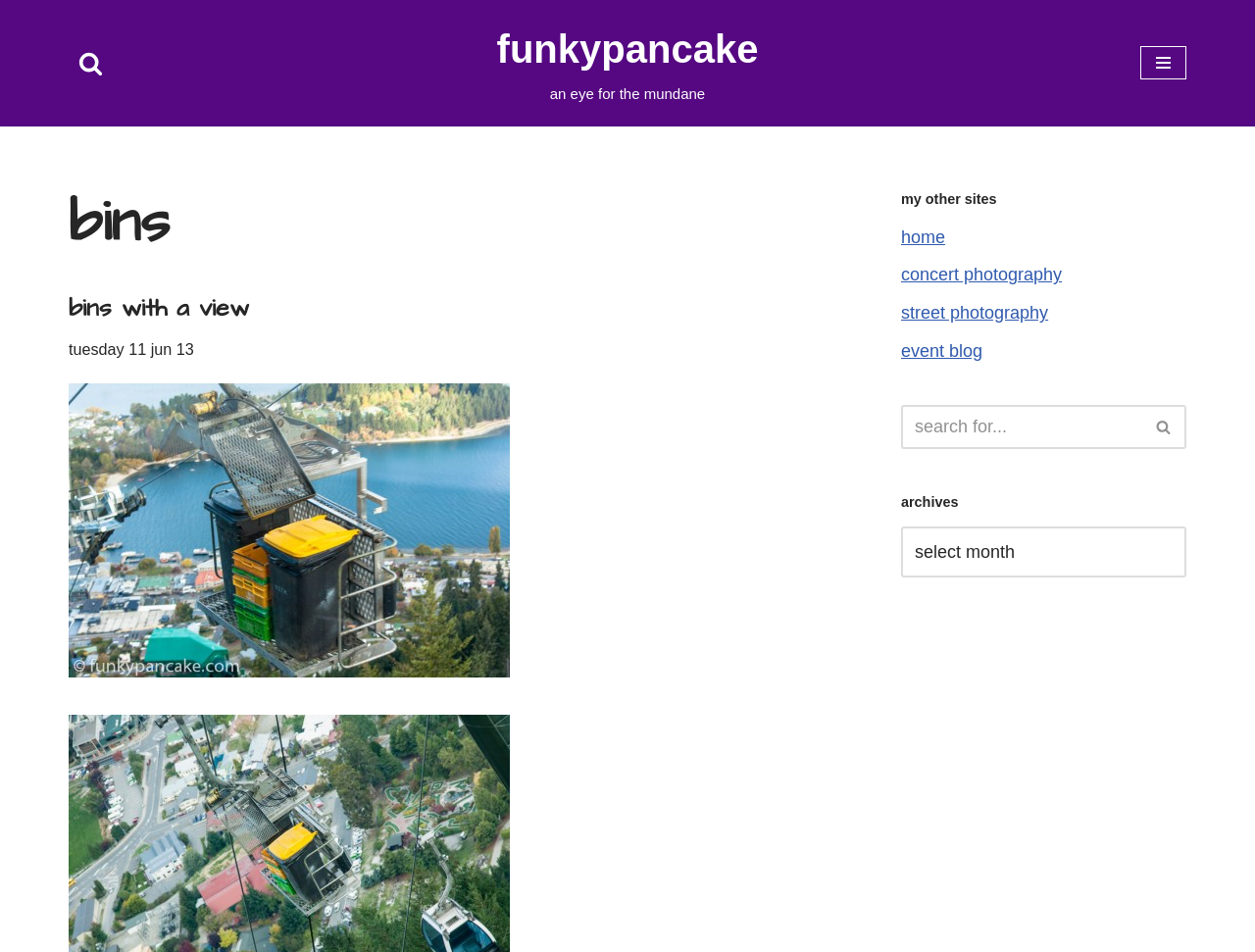Please determine the bounding box coordinates of the element's region to click in order to carry out the following instruction: "Go to navigation menu". The coordinates should be four float numbers between 0 and 1, i.e., [left, top, right, bottom].

[0.909, 0.049, 0.945, 0.084]